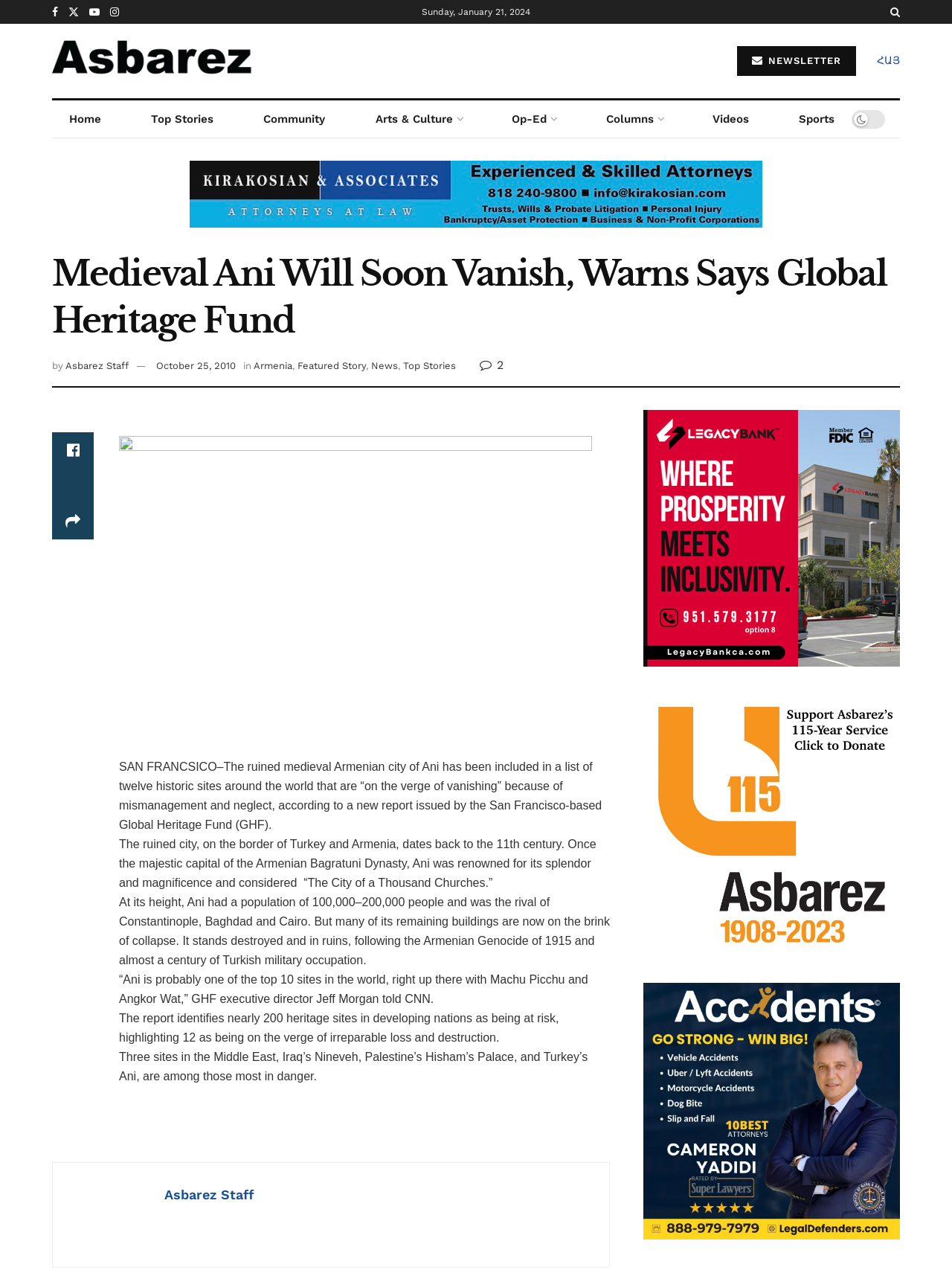Please examine the image and provide a detailed answer to the question: What is the name of the executive director of GHF?

The answer can be found in the article's content, where it is mentioned that '“Ani is probably one of the top 10 sites in the world, right up there with Machu Picchu and Angkor Wat,” GHF executive director Jeff Morgan told CNN.'